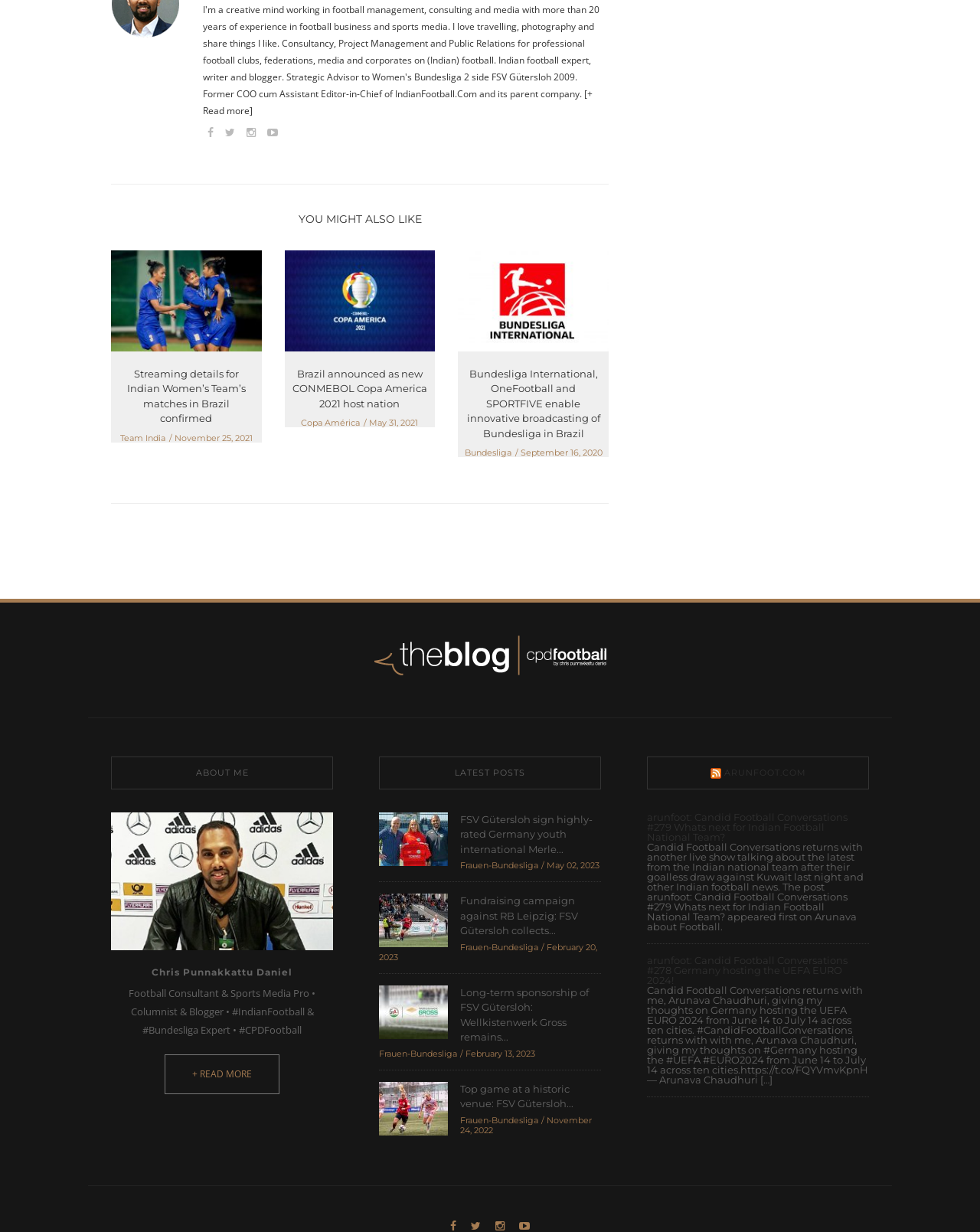Please identify the bounding box coordinates of the element I need to click to follow this instruction: "Read more about Indian Women's national team".

[0.113, 0.204, 0.267, 0.285]